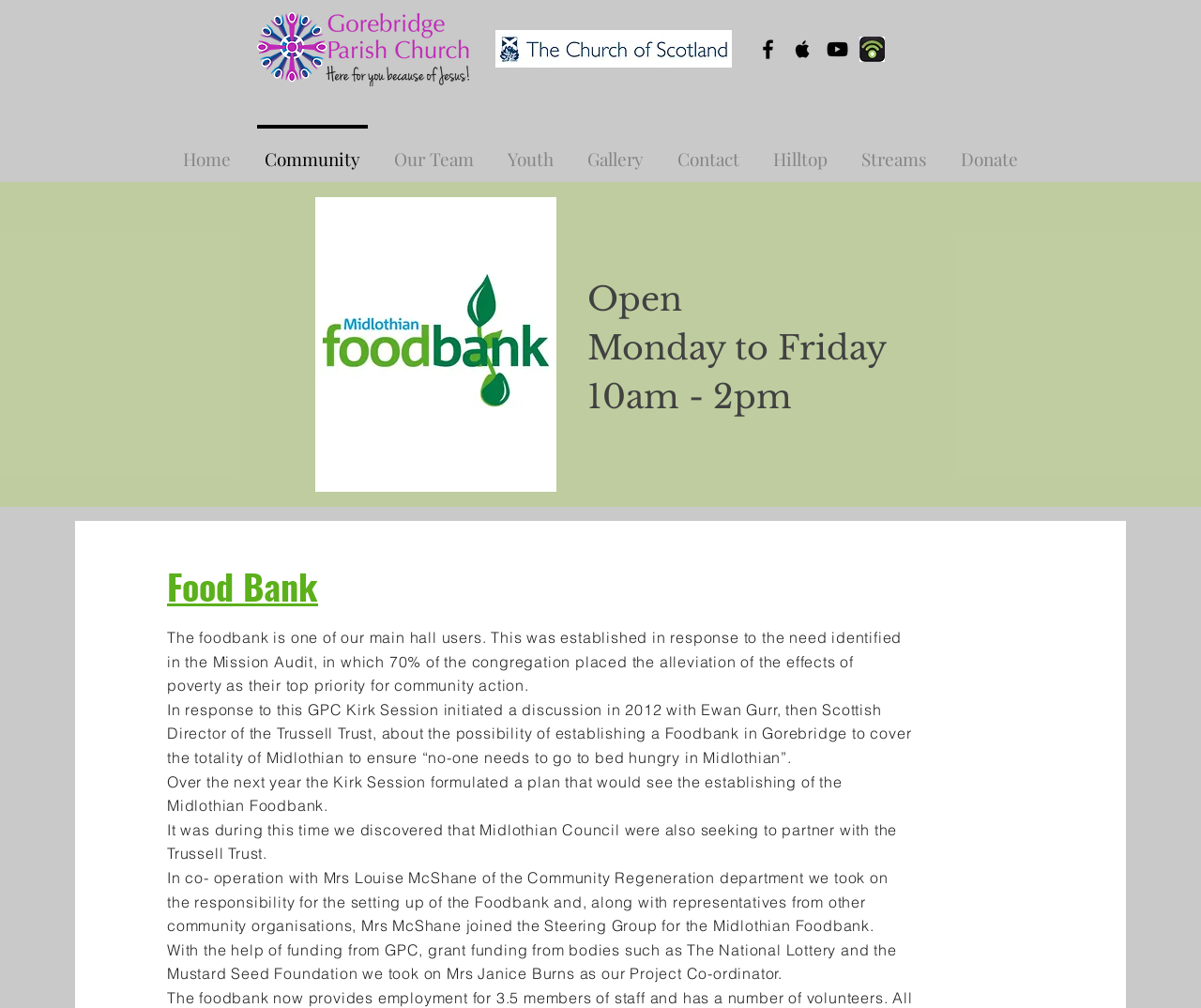Determine the bounding box coordinates of the section to be clicked to follow the instruction: "View Food Bank information". The coordinates should be given as four float numbers between 0 and 1, formatted as [left, top, right, bottom].

[0.139, 0.555, 0.265, 0.607]